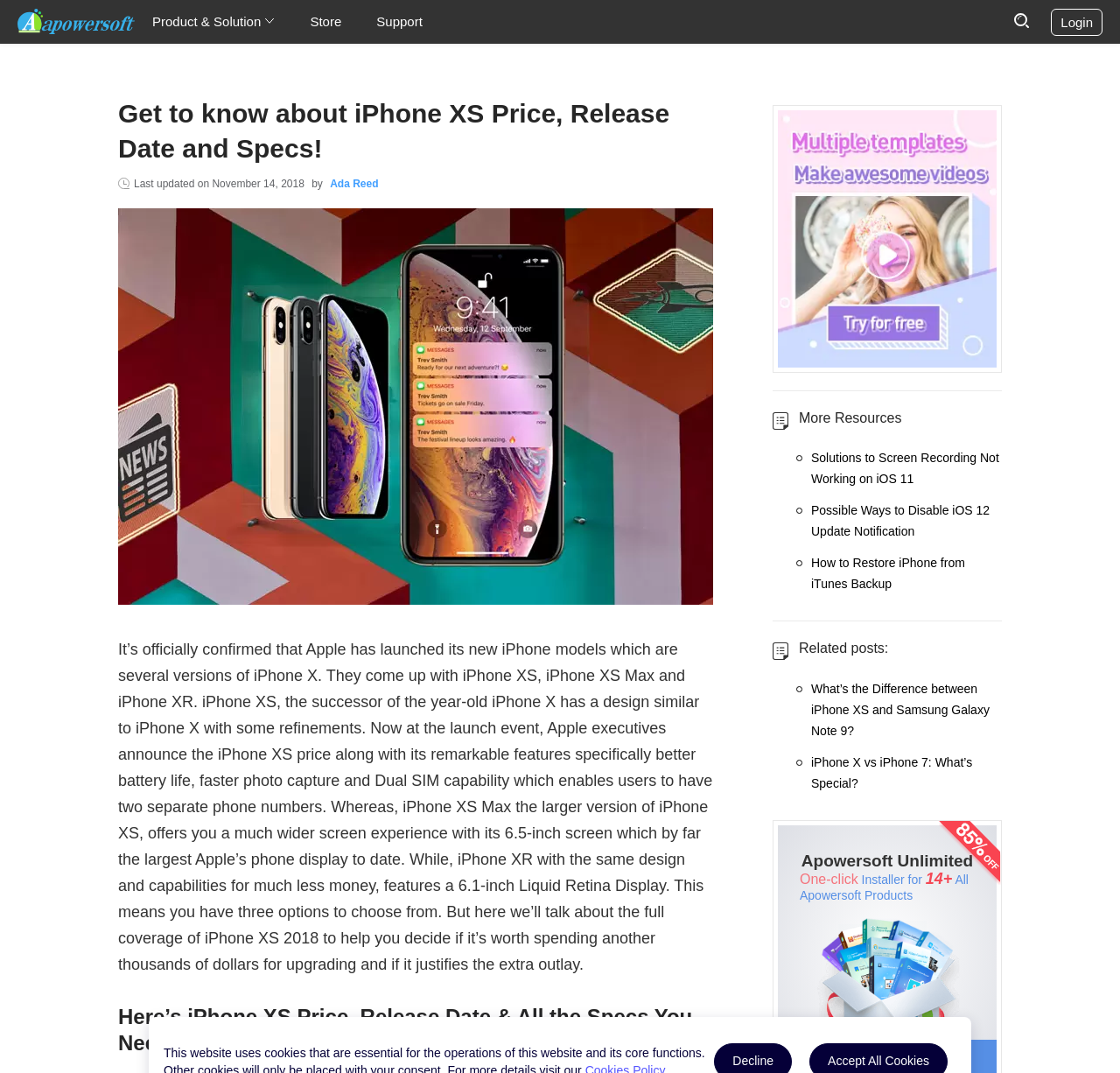Give a concise answer using only one word or phrase for this question:
What is the feature of iPhone XS that enables users to have two separate phone numbers?

Dual SIM capability